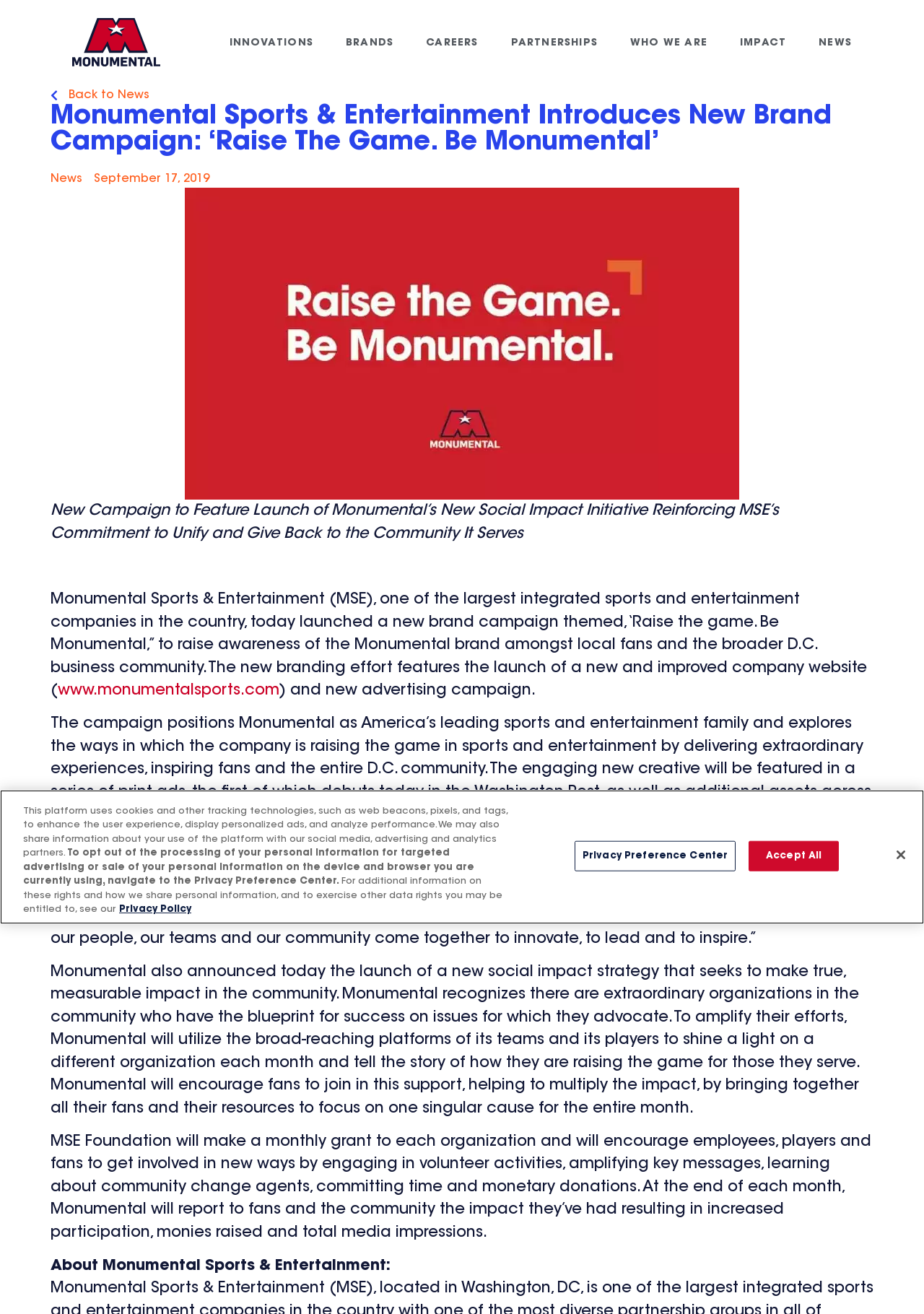What is the name of the foundation that will make a monthly grant to each organization?
Respond to the question with a well-detailed and thorough answer.

The answer can be found in the StaticText element 'MSE Foundation will make a monthly grant to each organization and will encourage employees, players and fans to get involved in new ways...' which is located near the bottom of the webpage. This text mentions the name of the foundation as MSE Foundation.